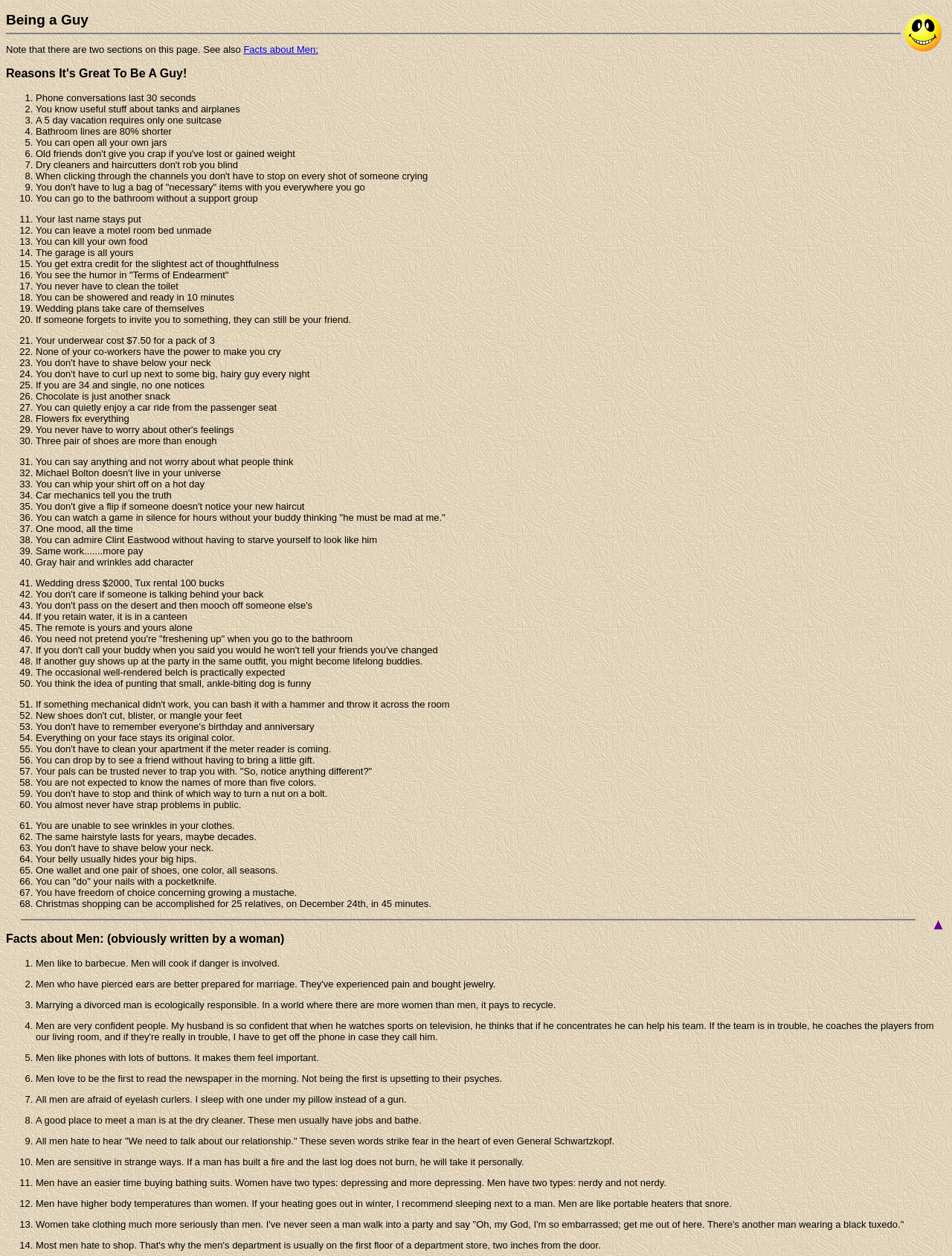Provide a one-word or brief phrase answer to the question:
What is the benefit of being a guy mentioned in the 10th reason?

You can go to the bathroom without a support group